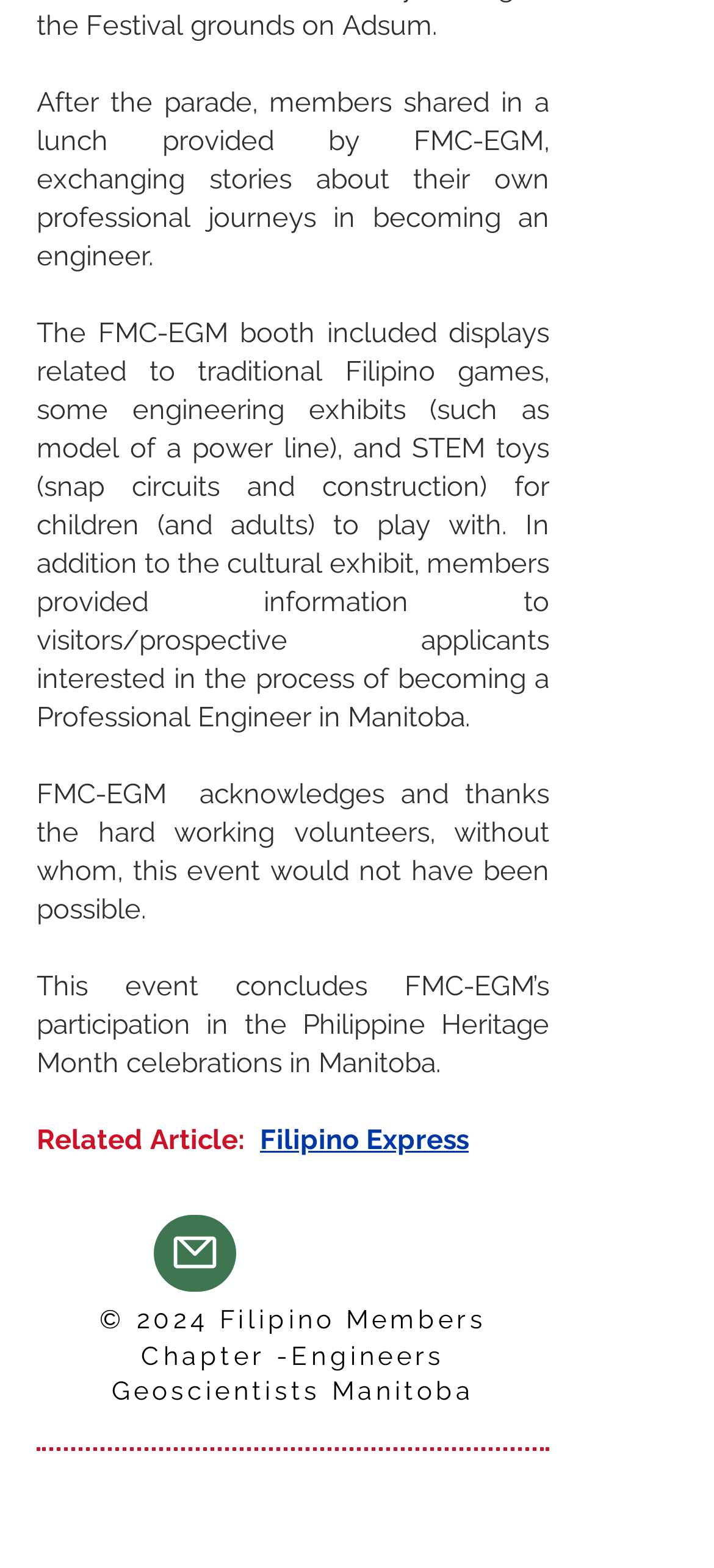Answer the question below with a single word or a brief phrase: 
What is the year of the copyright mentioned at the bottom of the page?

2024